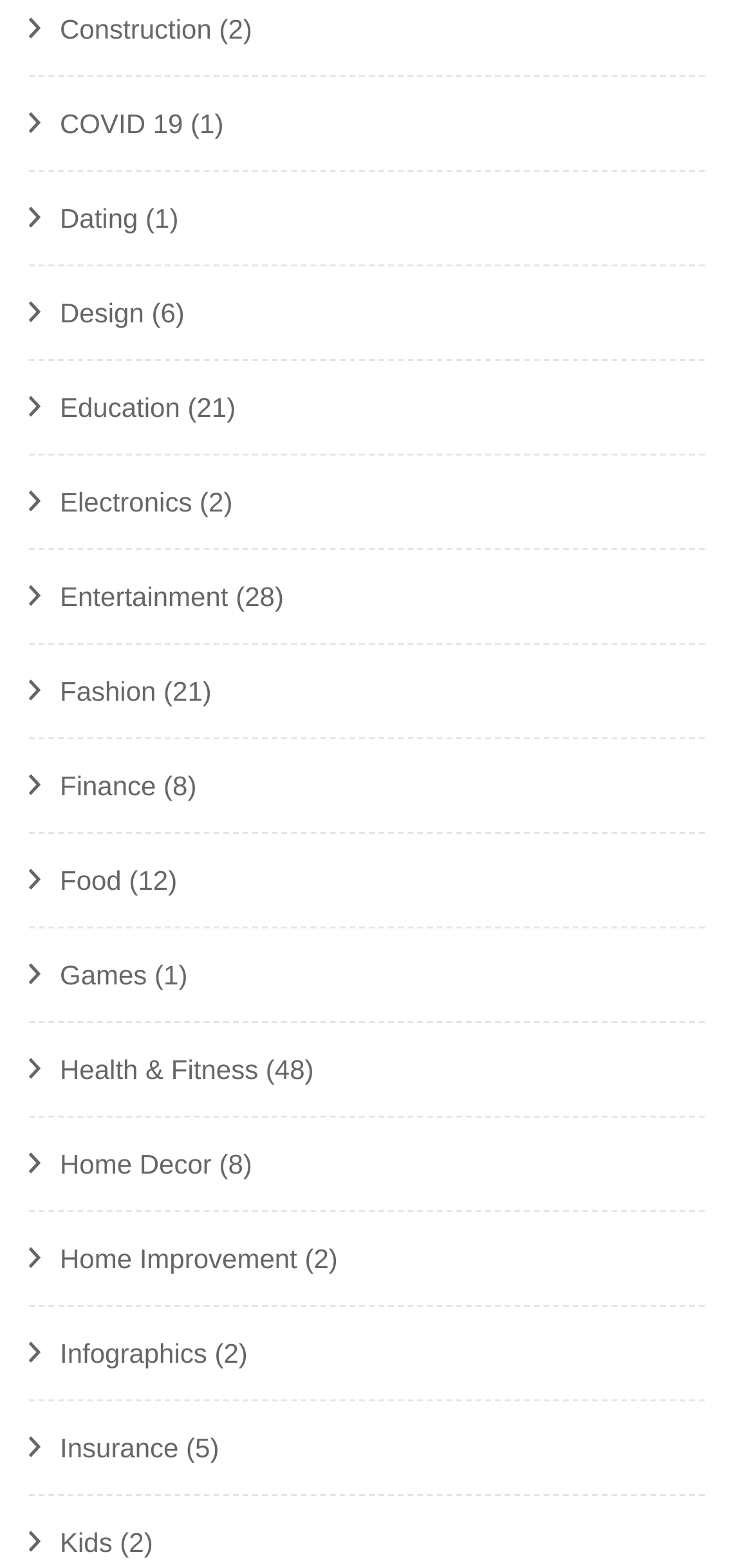Determine the bounding box coordinates of the section to be clicked to follow the instruction: "Go to Health & Fitness". The coordinates should be given as four float numbers between 0 and 1, formatted as [left, top, right, bottom].

[0.079, 0.672, 0.343, 0.692]